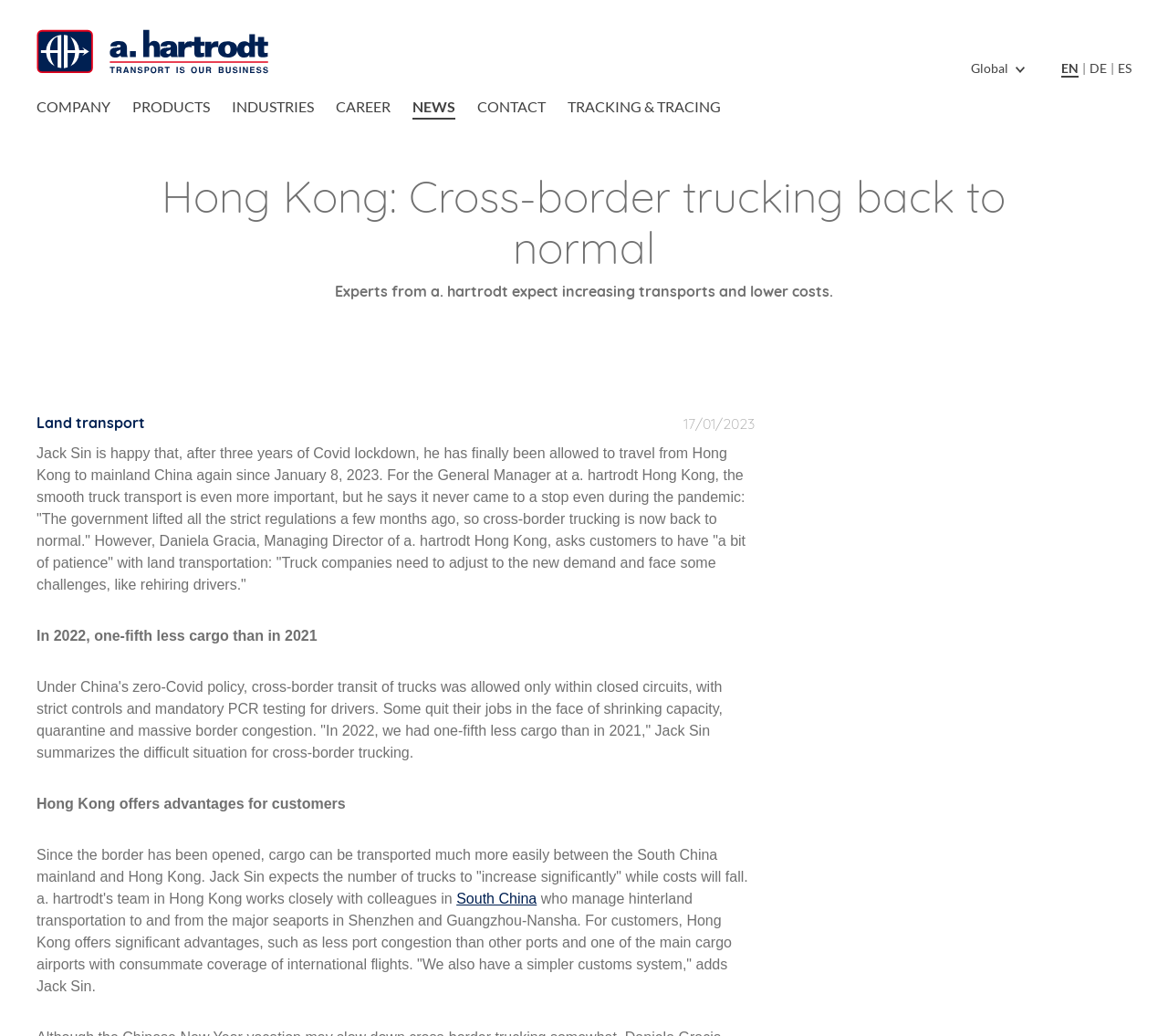What is the benefit of using Hong Kong for customers?
Refer to the image and respond with a one-word or short-phrase answer.

Less port congestion